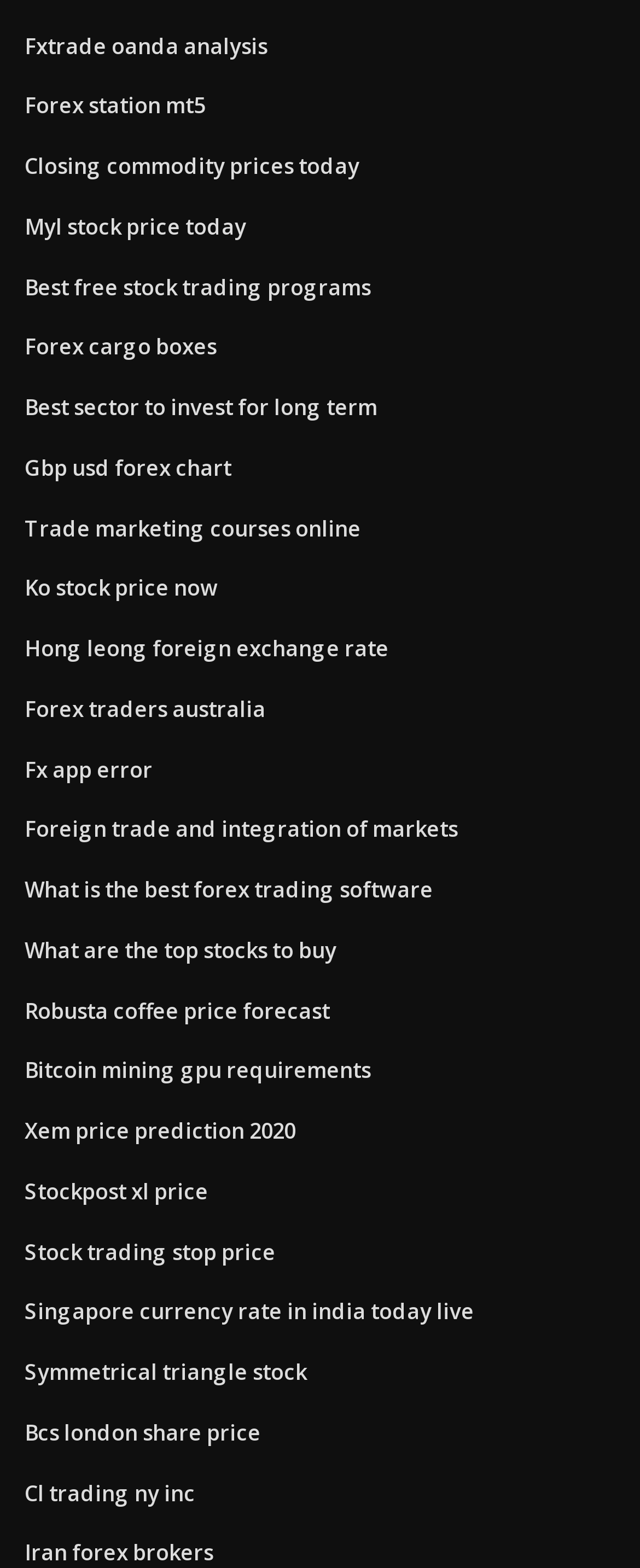Please indicate the bounding box coordinates for the clickable area to complete the following task: "Check Hong leong foreign exchange rate". The coordinates should be specified as four float numbers between 0 and 1, i.e., [left, top, right, bottom].

[0.038, 0.404, 0.608, 0.423]